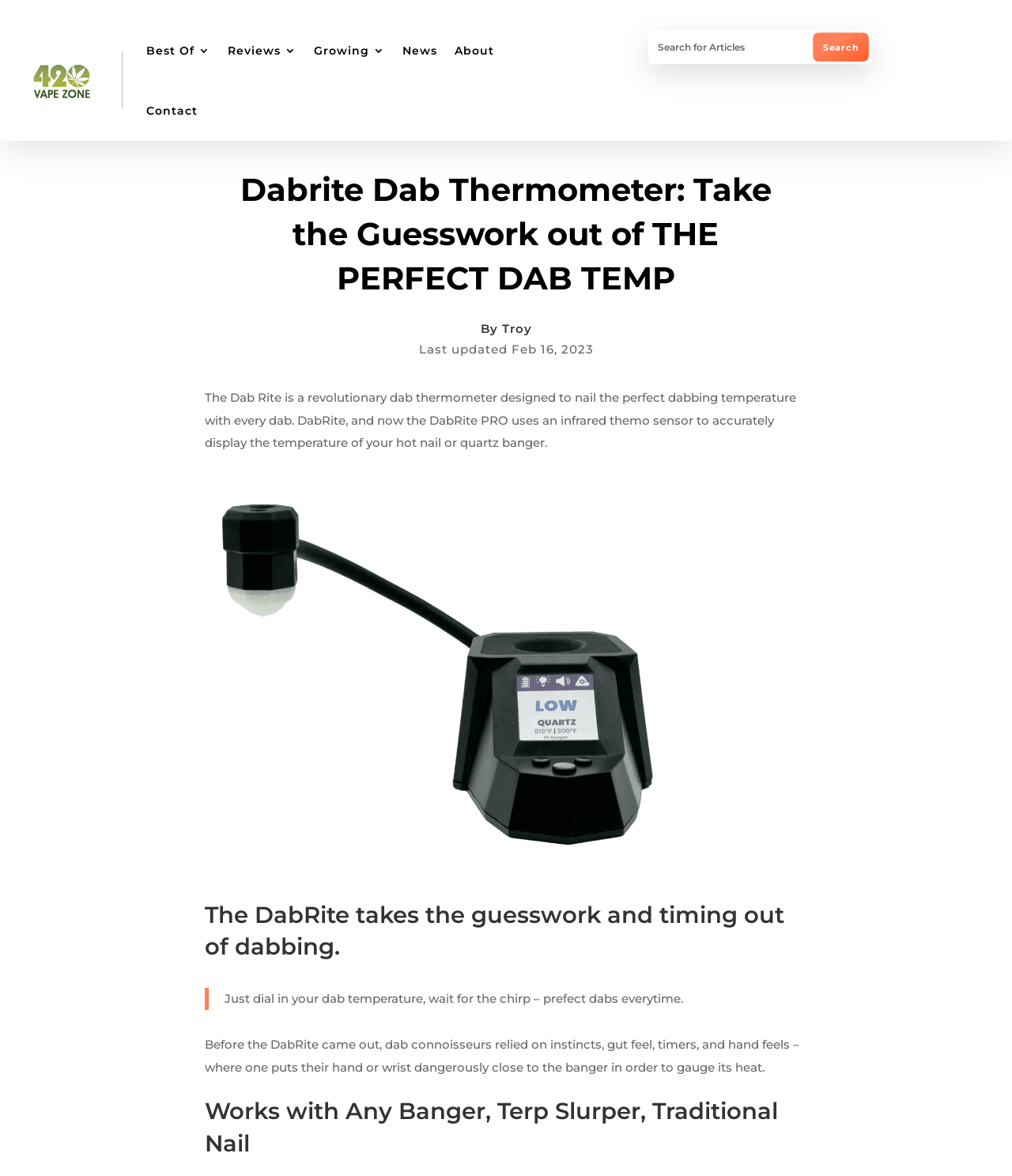Identify the bounding box coordinates for the element you need to click to achieve the following task: "Read reviews". The coordinates must be four float values ranging from 0 to 1, formatted as [left, top, right, bottom].

[0.225, 0.017, 0.293, 0.068]